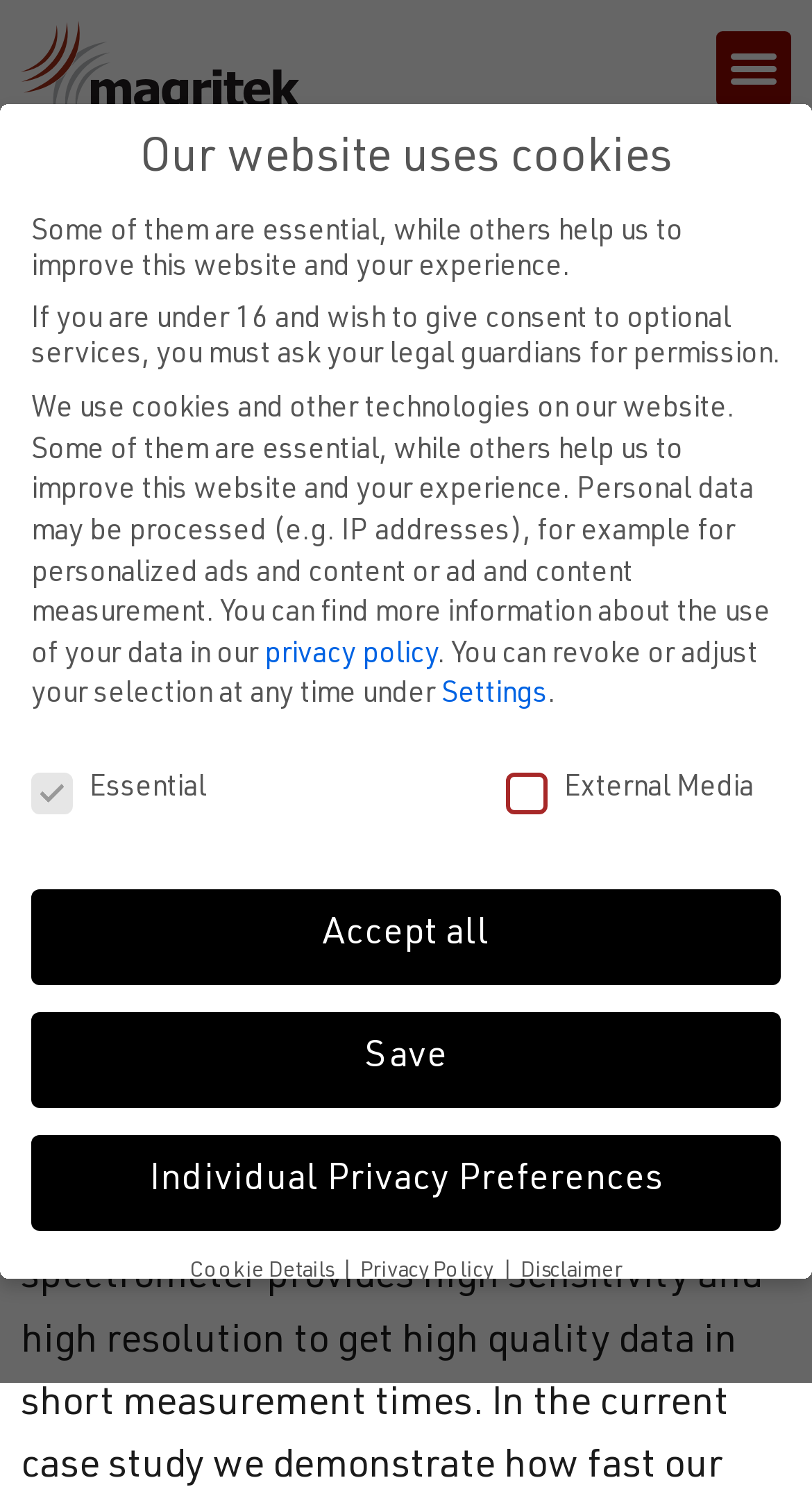Identify the bounding box coordinates for the UI element mentioned here: "Disclaimer". Provide the coordinates as four float values between 0 and 1, i.e., [left, top, right, bottom].

[0.641, 0.848, 0.767, 0.862]